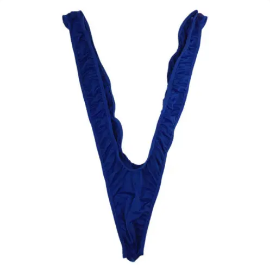Provide an in-depth description of the image.

This image showcases a vibrant blue Mankini, designed in a unique V-shape that emphasizes minimal coverage while allowing freedom of movement. The fabric appears soft and stretchy, with a gathered texture that adds visual interest. This playful swimwear option is perfect for those seeking a bold statement at pool parties, beach outings, or fun events. In the context of pricing, this particular Mankini could be found on sale for $29.95, down from its original price of $34.95. It is part of a collection that includes various colors and styles, providing a cheeky alternative to traditional swimwear.